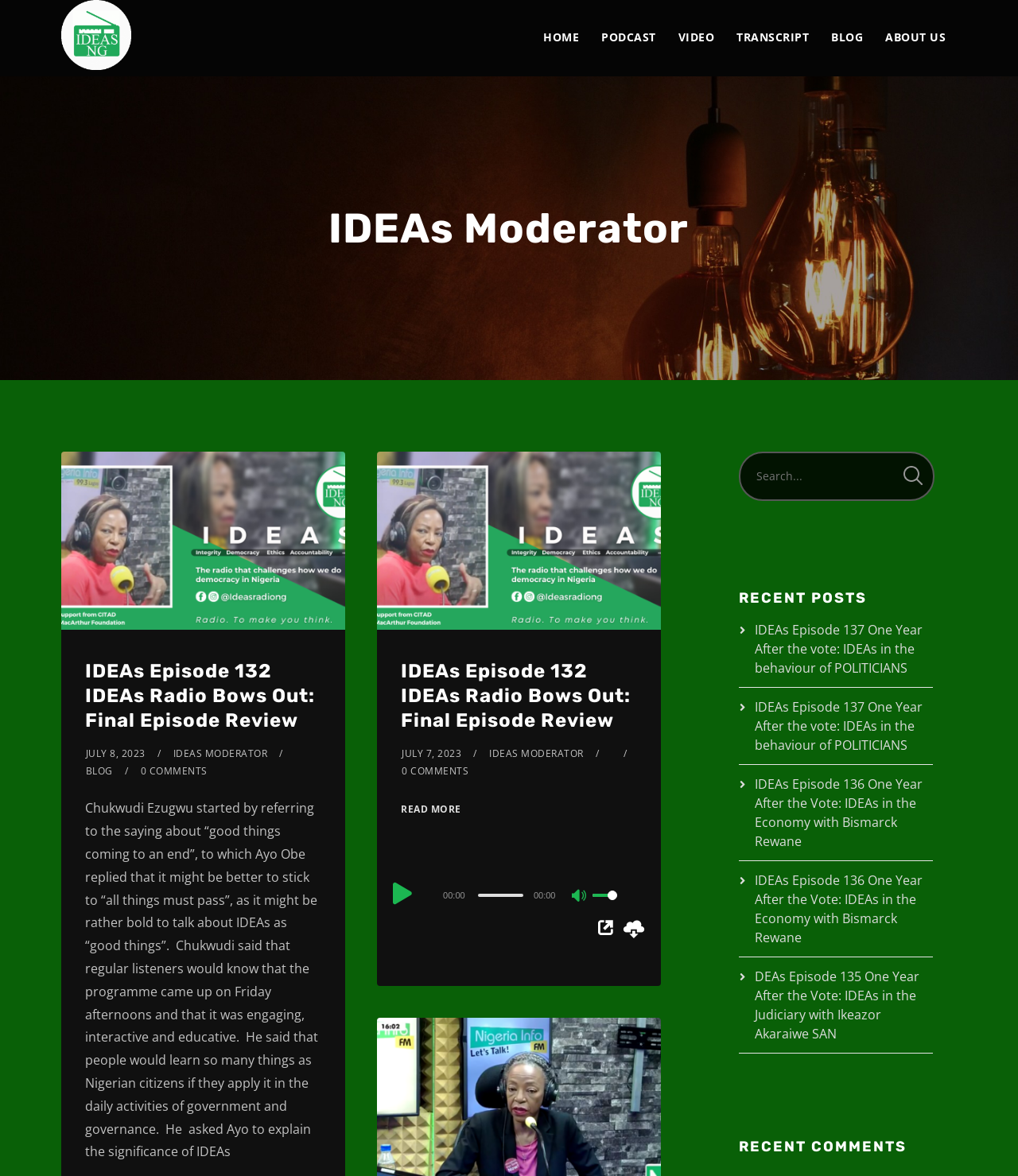How many recent posts are listed on the webpage?
Please give a detailed and thorough answer to the question, covering all relevant points.

The webpage has a section labeled 'RECENT POSTS' that lists four links to recent articles, namely 'IDEAs Episode 137 One Year After the vote: IDEAs in the behaviour of POLITICIANS', 'IDEAs Episode 136 One Year After the Vote: IDEAs in the Economy with Bismarck Rewane', 'IDEAs Episode 135 One Year After the Vote: IDEAs in the Judiciary with Ikeazor Akaraiwe SAN', and another instance of 'IDEAs Episode 137 One Year After the vote: IDEAs in the behaviour of POLITICIANS'.